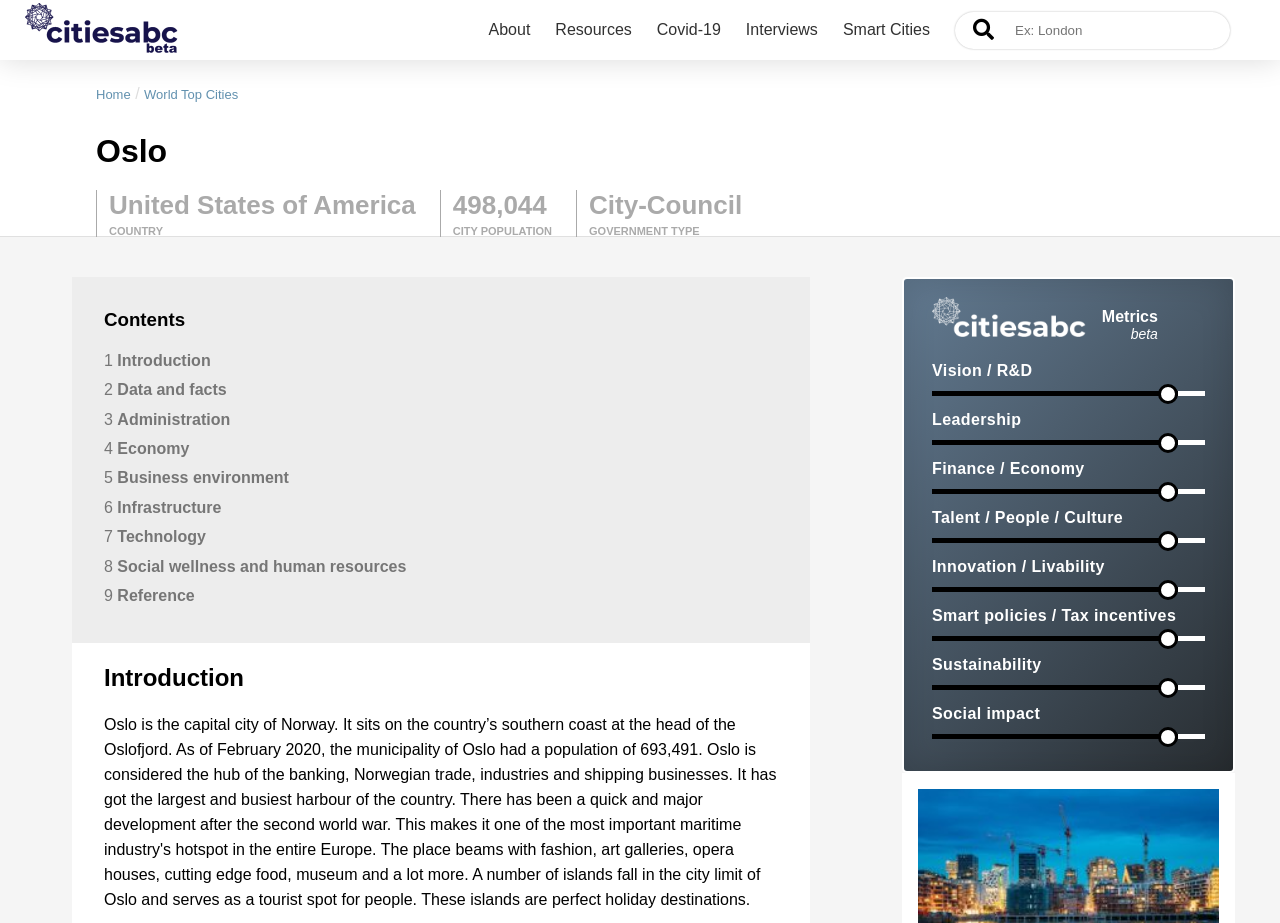Given the description of the UI element: "World Top Cities", predict the bounding box coordinates in the form of [left, top, right, bottom], with each value being a float between 0 and 1.

[0.113, 0.094, 0.186, 0.111]